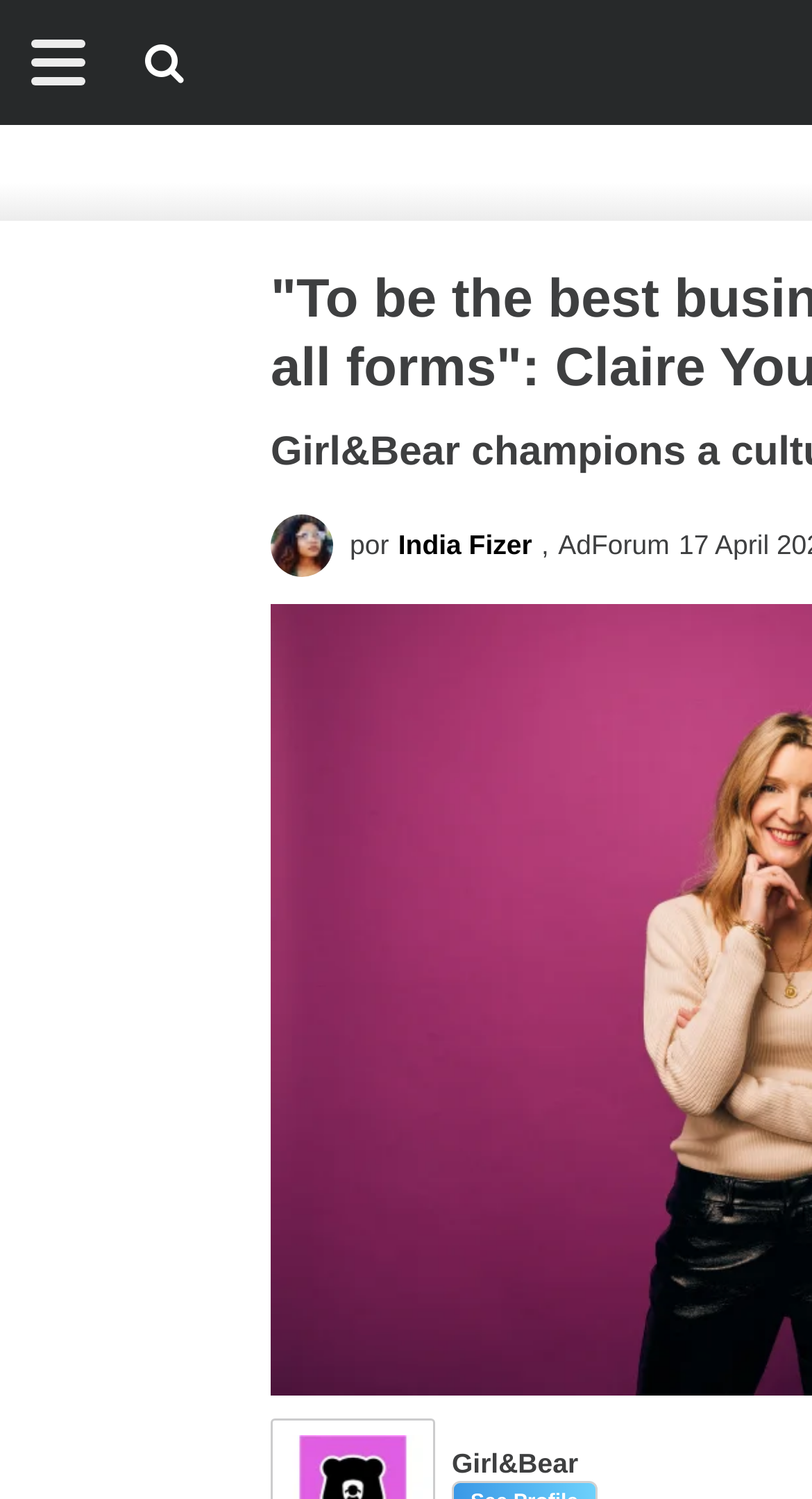Calculate the bounding box coordinates of the UI element given the description: "parent_node: Buscar Anuncios aria-label="Menu"".

[0.0, 0.005, 0.144, 0.078]